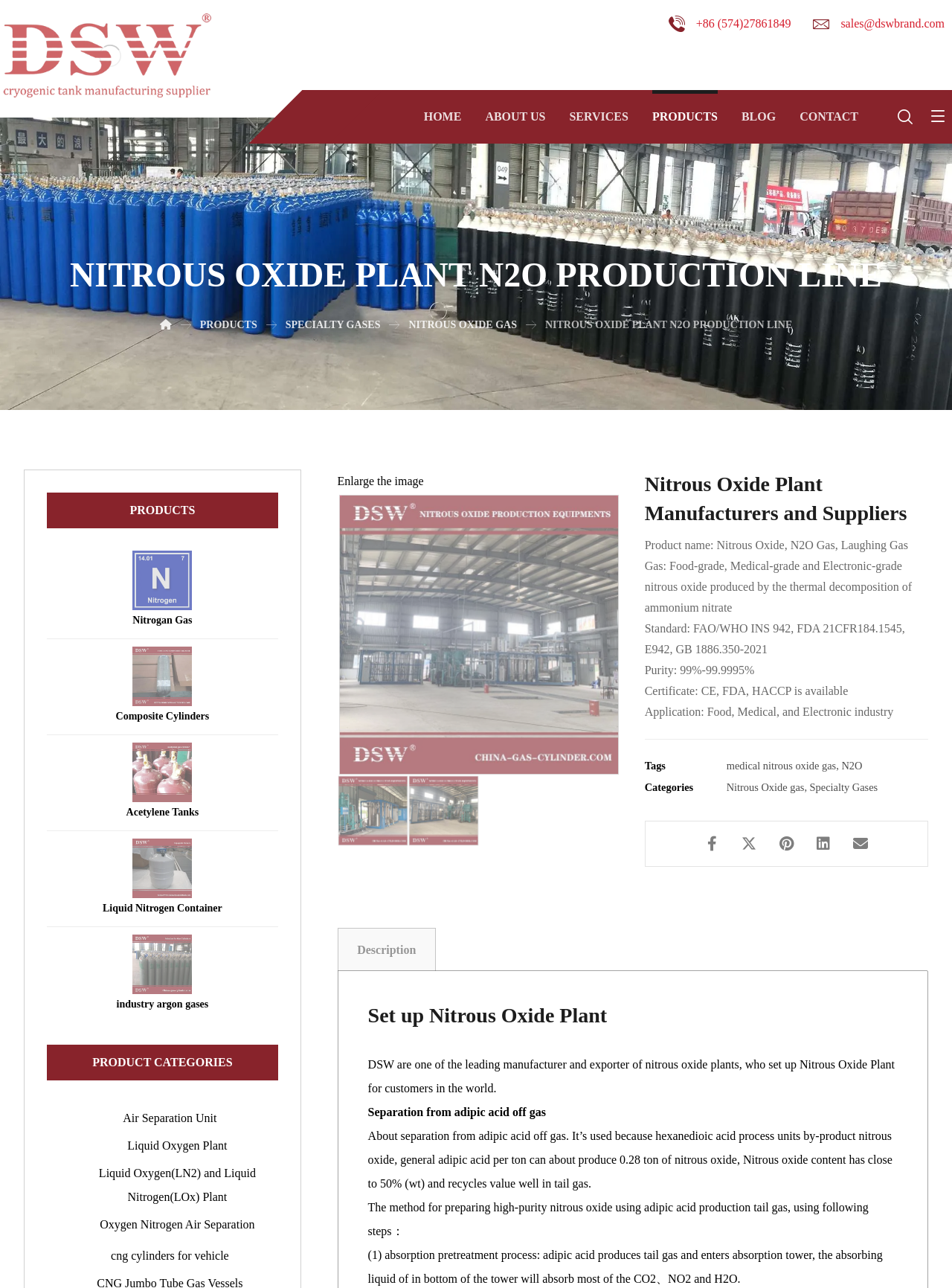What is the name of the company that manufactures nitrous oxide plants?
Use the screenshot to answer the question with a single word or phrase.

DSW